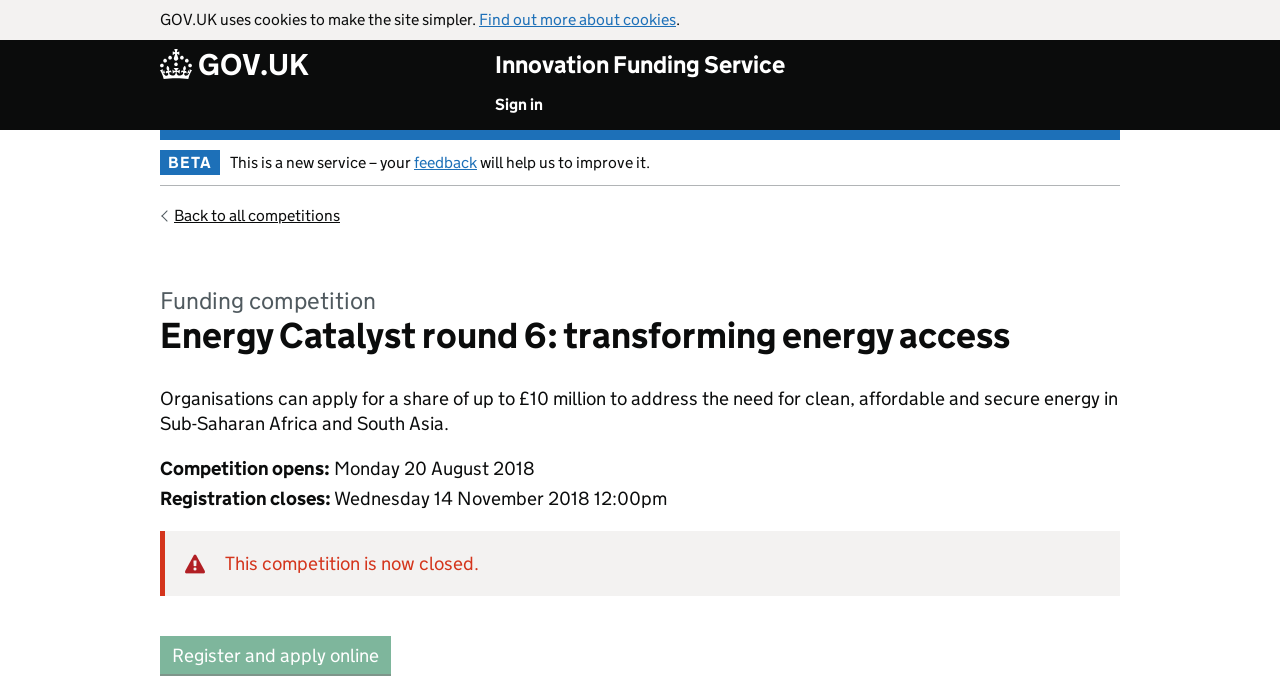Offer an extensive depiction of the webpage and its key elements.

The webpage is about the Energy Catalyst round 6 competition, which focuses on transforming energy access. At the top left corner, there is a link to skip to the main content. Below it, there is a notification about the use of cookies on the GOV.UK website, with a link to find out more about cookies. 

On the top right side, there are two links: one to the GOV.UK website and another to the Innovation Funding Service. Next to these links, there is a top-level navigation menu. Below the navigation menu, there is a "Sign in" link.

On the left side of the page, there is a "BETA" label, indicating that this is a new service. Below it, there is a message asking for feedback to improve the service, with a link to provide feedback.

In the main content area, there is a link to go back to all competitions. Below it, there is a heading that describes the funding competition, Energy Catalyst round 6: transforming energy access. 

Under the heading, there is a paragraph that explains the purpose of the competition, which is to address the need for clean, affordable, and secure energy in Sub-Saharan Africa and South Asia. 

Below the paragraph, there are several sections that provide details about the competition, including the opening date, registration closing date, and a notice that the competition is now closed. 

At the bottom of the page, there is a disabled button to register and apply online.